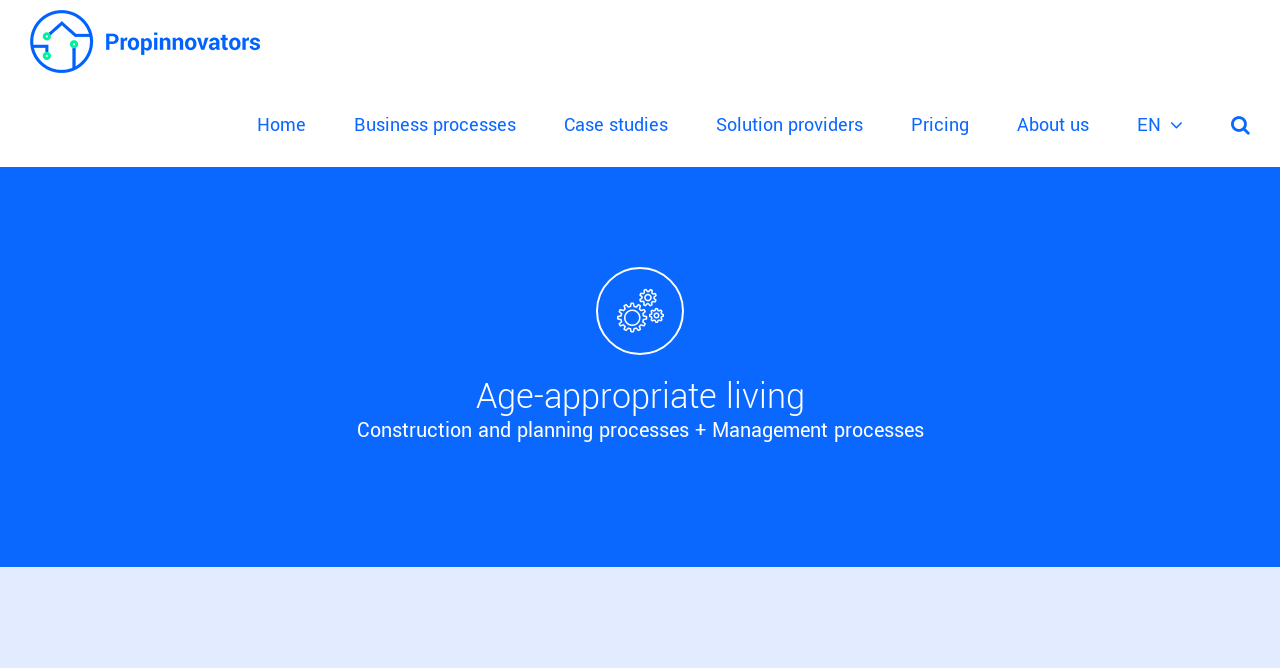Please identify the bounding box coordinates of the region to click in order to complete the given instruction: "Click the Propinnovators Logo". The coordinates should be four float numbers between 0 and 1, i.e., [left, top, right, bottom].

[0.023, 0.015, 0.203, 0.109]